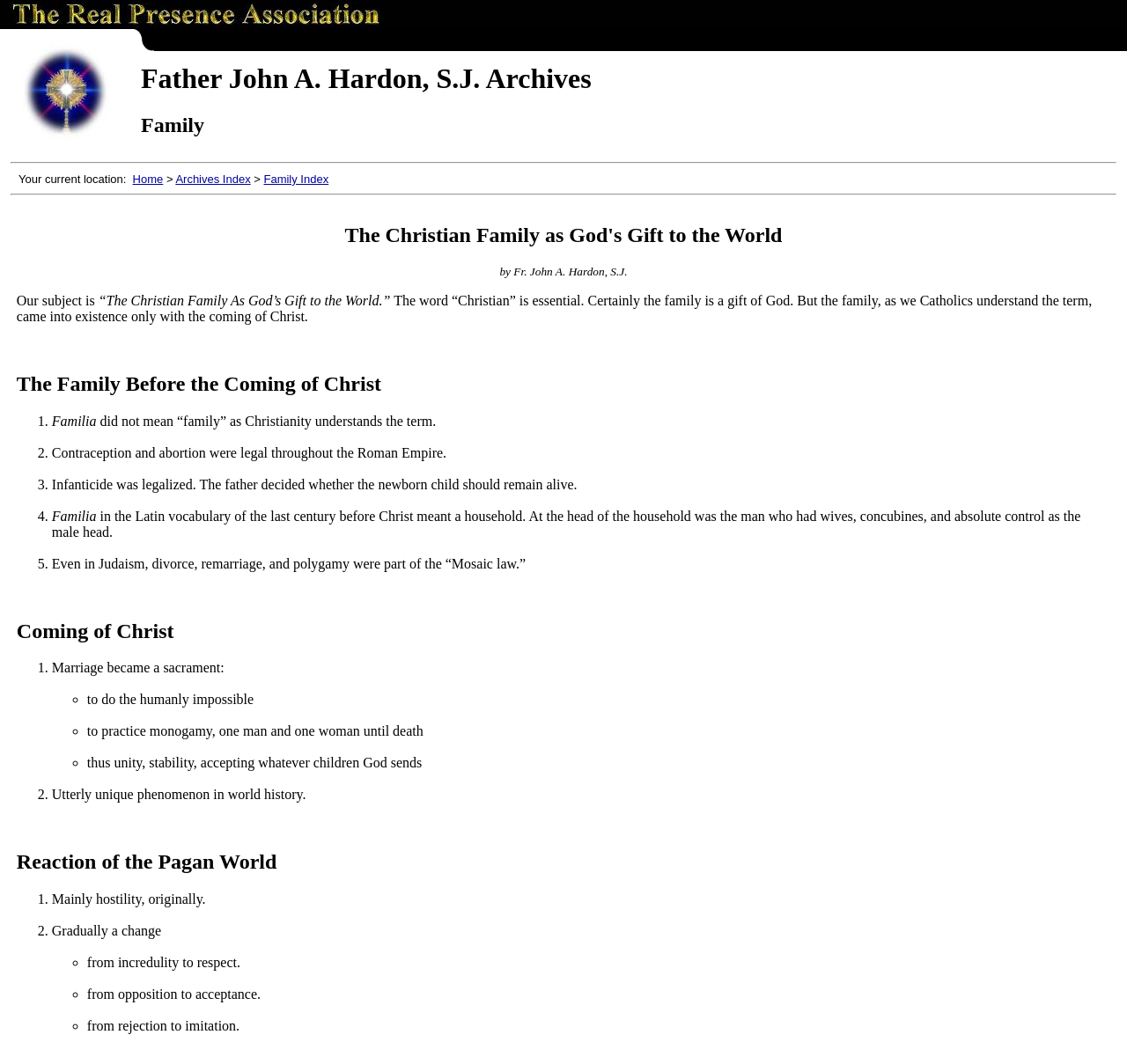Please predict the bounding box coordinates (top-left x, top-left y, bottom-right x, bottom-right y) for the UI element in the screenshot that fits the description: Archives Index

[0.156, 0.162, 0.222, 0.174]